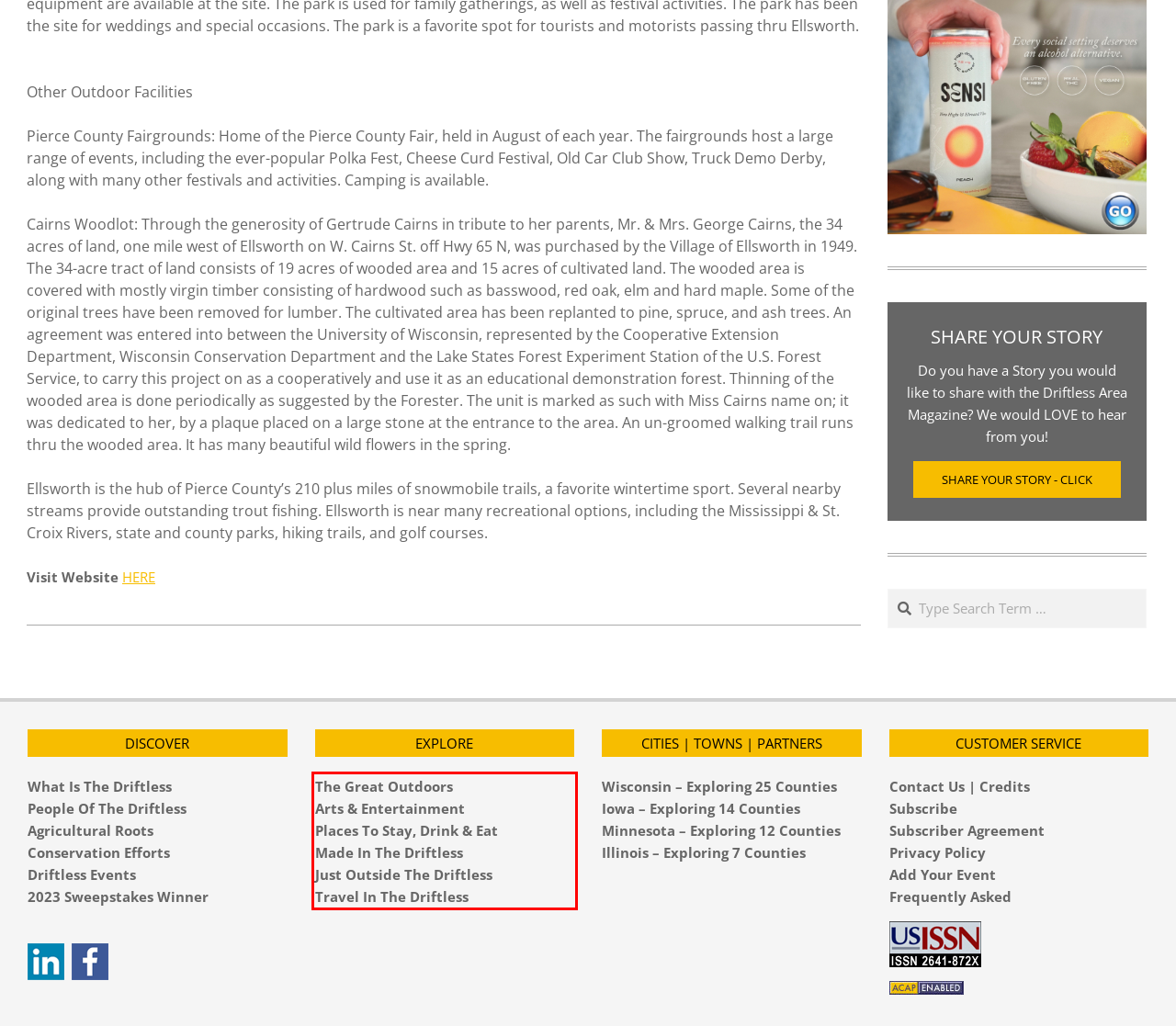The screenshot you have been given contains a UI element surrounded by a red rectangle. Use OCR to read and extract the text inside this red rectangle.

The Great Outdoors Arts & Entertainment Places To Stay, Drink & Eat Made In The Driftless Just Outside The Driftless Travel In The Driftless